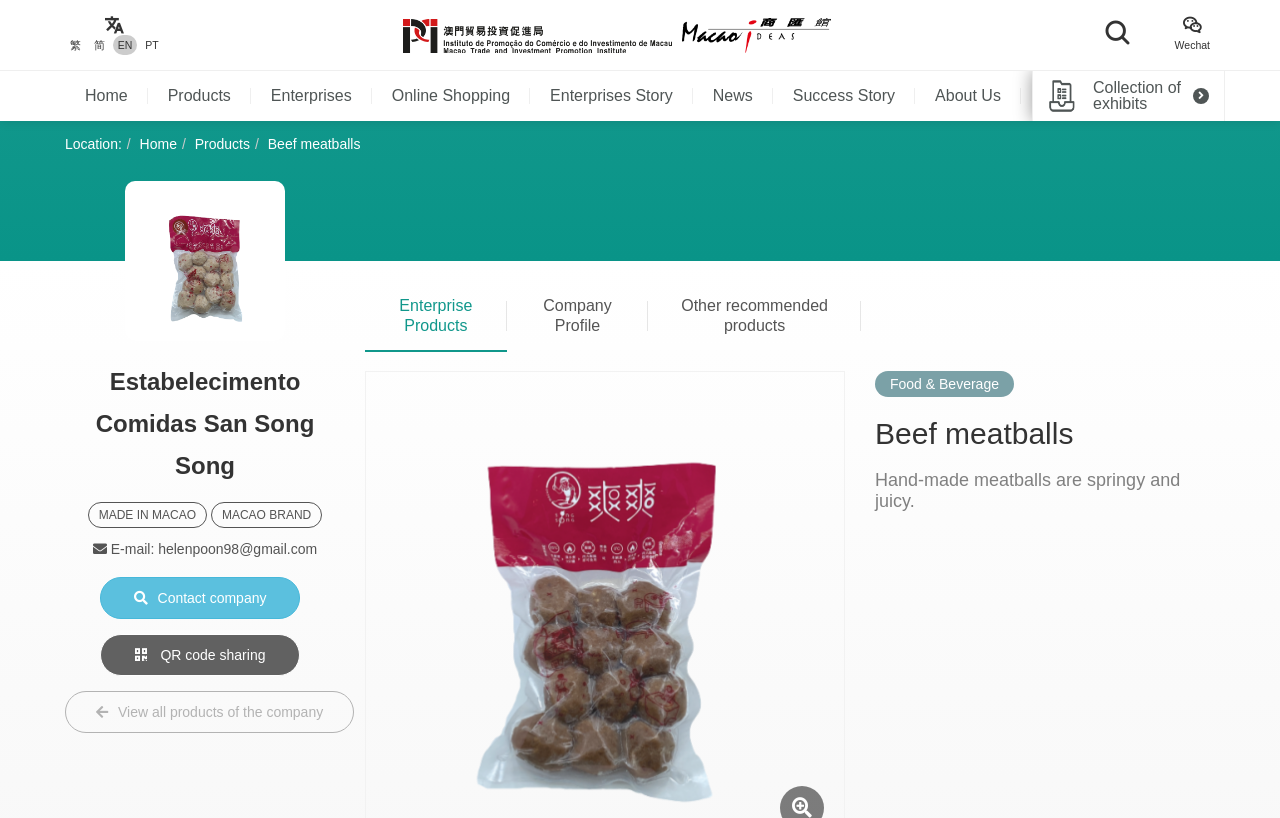Indicate the bounding box coordinates of the element that needs to be clicked to satisfy the following instruction: "View company profile". The coordinates should be four float numbers between 0 and 1, i.e., [left, top, right, bottom].

[0.396, 0.344, 0.506, 0.429]